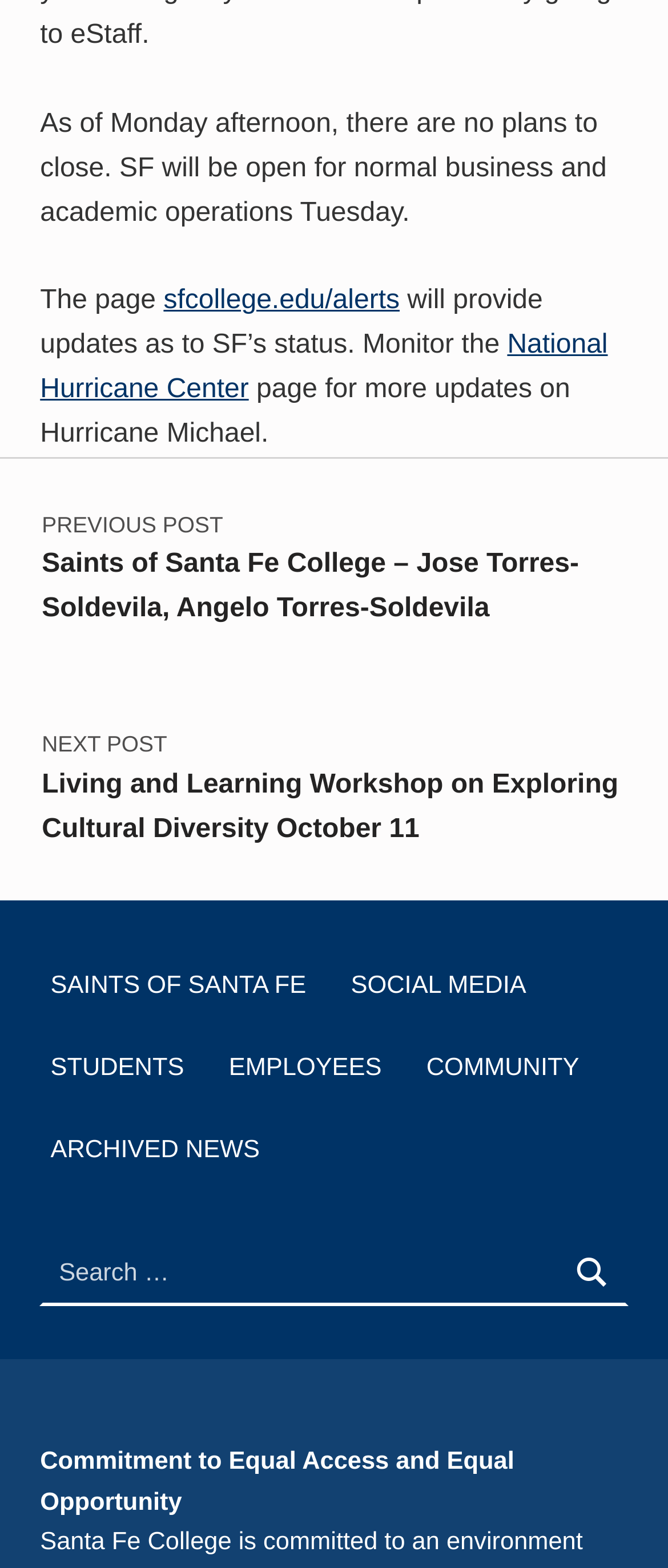Kindly determine the bounding box coordinates of the area that needs to be clicked to fulfill this instruction: "go to alerts page".

[0.245, 0.183, 0.598, 0.201]